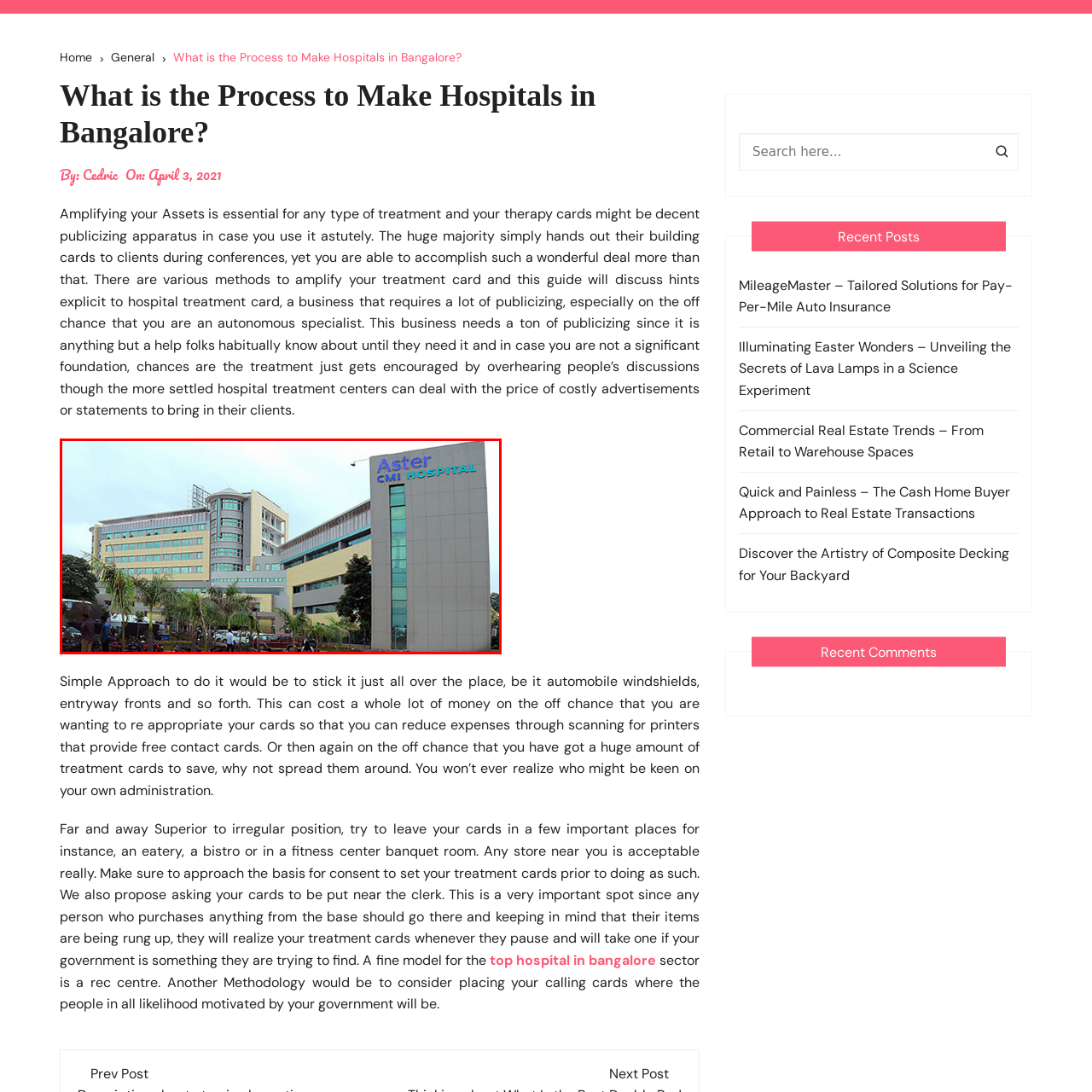Offer a detailed explanation of the scene within the red bounding box.

The image showcases Aster CMI Hospital, a modern medical facility located in Bangalore. The hospital's architecture features a blend of contemporary design with sleek lines and large glass windows, allowing for ample natural light. Prominently displayed on the right side of the structure is the hospital's name in bold lettering, indicating its brand and presence in the community. Surrounding the building are palm trees and greenery, enhancing the inviting atmosphere of the hospital's exterior. The scene captures a typical day with people possibly arriving for appointments or visiting loved ones, suggesting the hospital's active role in healthcare delivery in the region.